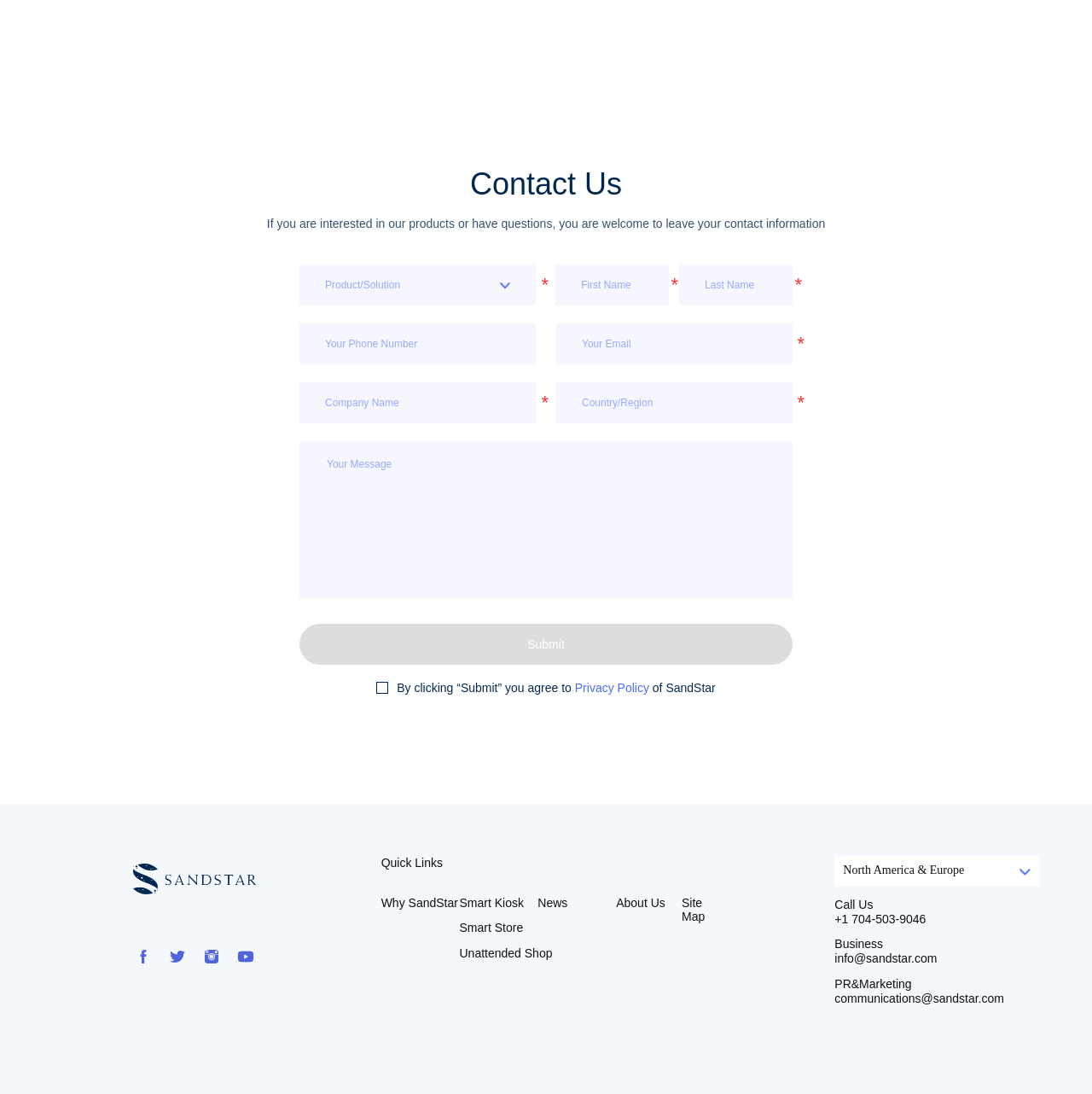Highlight the bounding box coordinates of the element that should be clicked to carry out the following instruction: "Type your first name". The coordinates must be given as four float numbers ranging from 0 to 1, i.e., [left, top, right, bottom].

[0.509, 0.245, 0.613, 0.276]